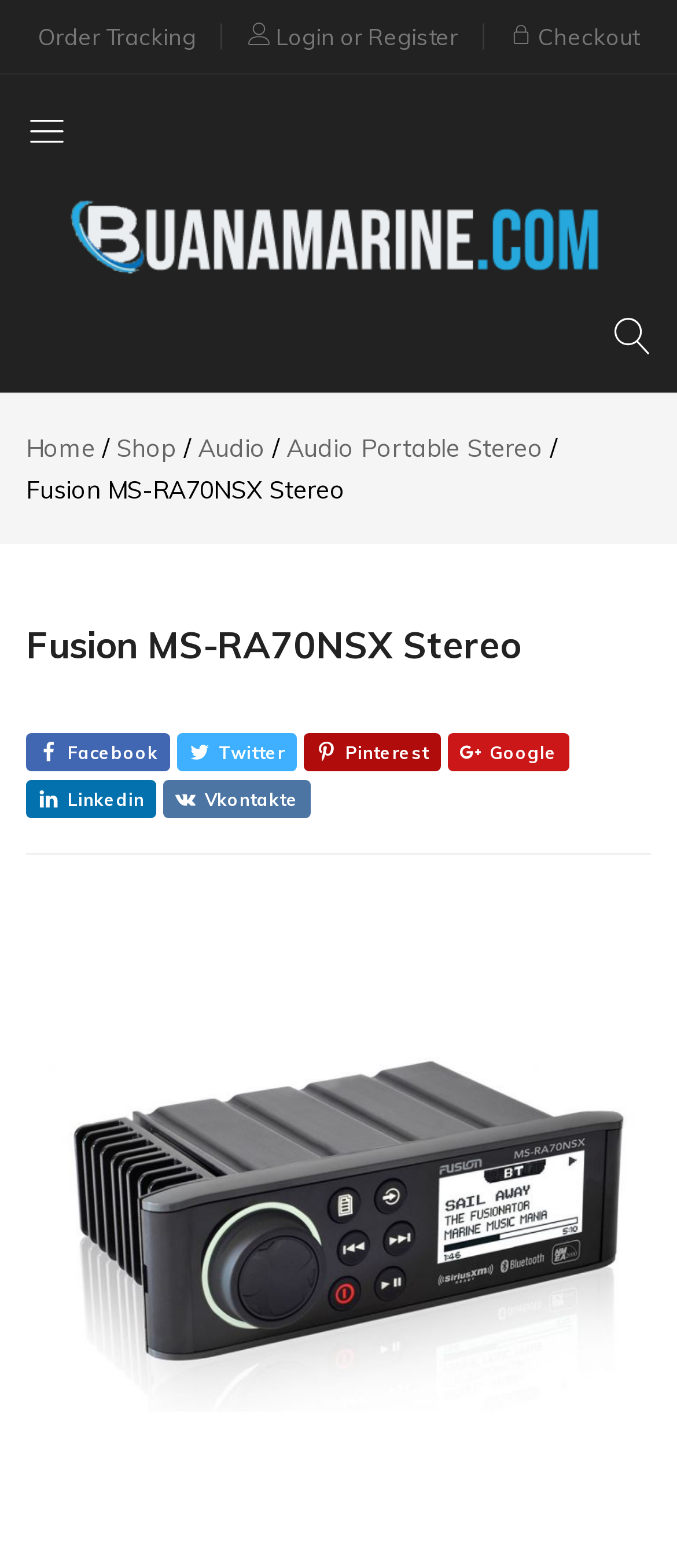Provide the bounding box coordinates of the UI element that matches the description: "Checkout".

[0.754, 0.014, 0.944, 0.033]